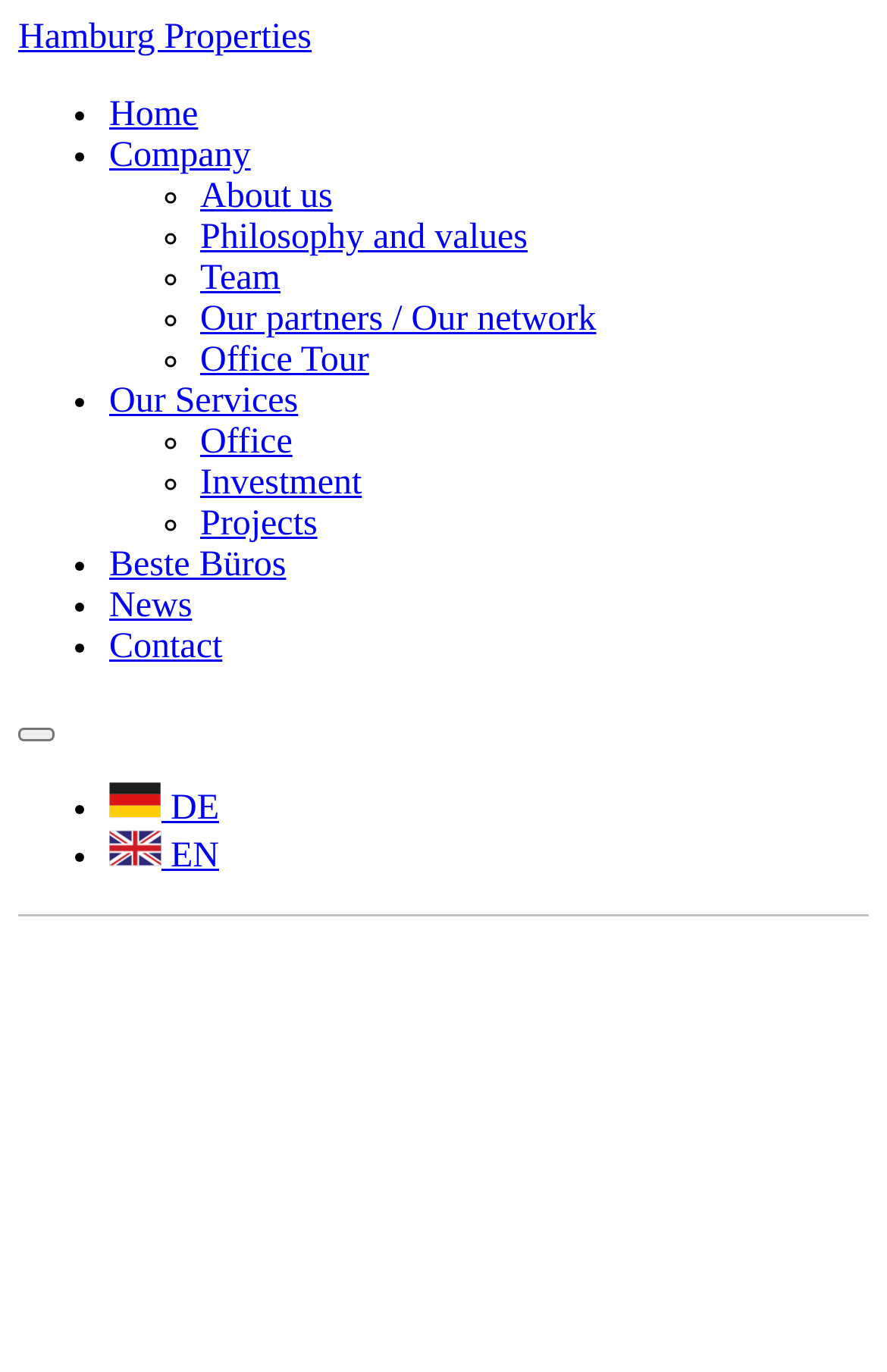Highlight the bounding box coordinates of the element you need to click to perform the following instruction: "switch to English language."

[0.123, 0.61, 0.247, 0.638]